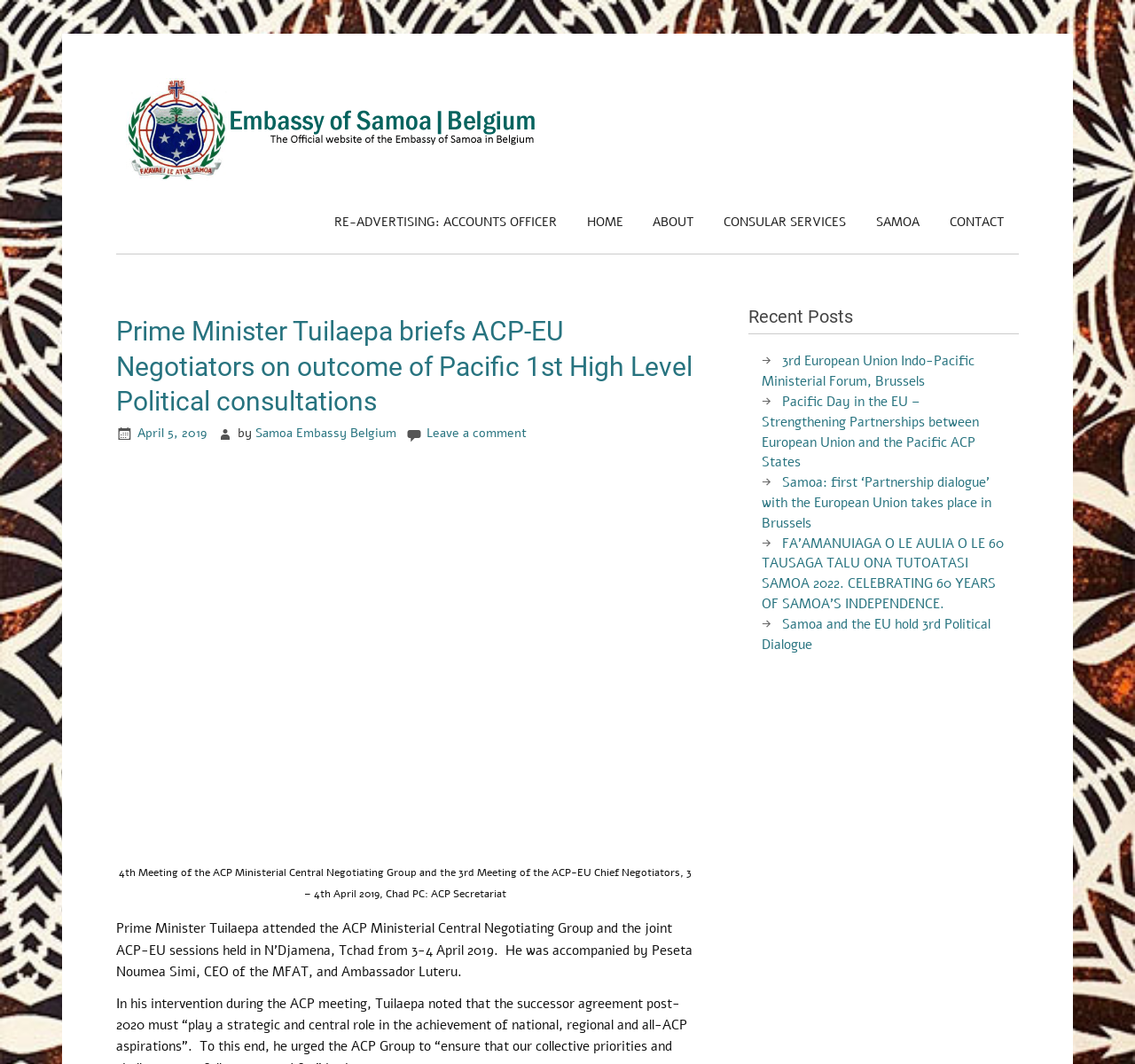Pinpoint the bounding box coordinates of the element to be clicked to execute the instruction: "Go to 'HOME' page".

[0.504, 0.192, 0.562, 0.226]